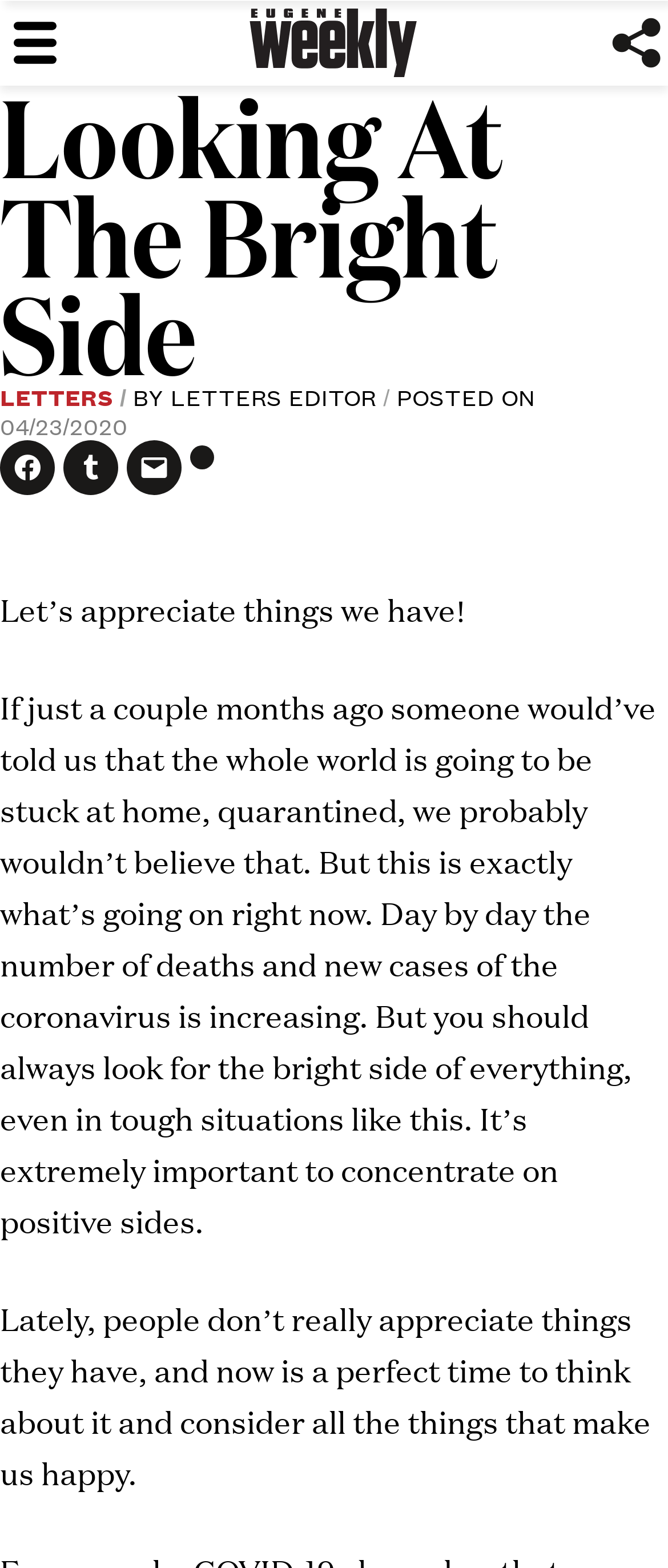Please predict the bounding box coordinates of the element's region where a click is necessary to complete the following instruction: "Click the MENU button". The coordinates should be represented by four float numbers between 0 and 1, i.e., [left, top, right, bottom].

[0.0, 0.0, 0.227, 0.055]